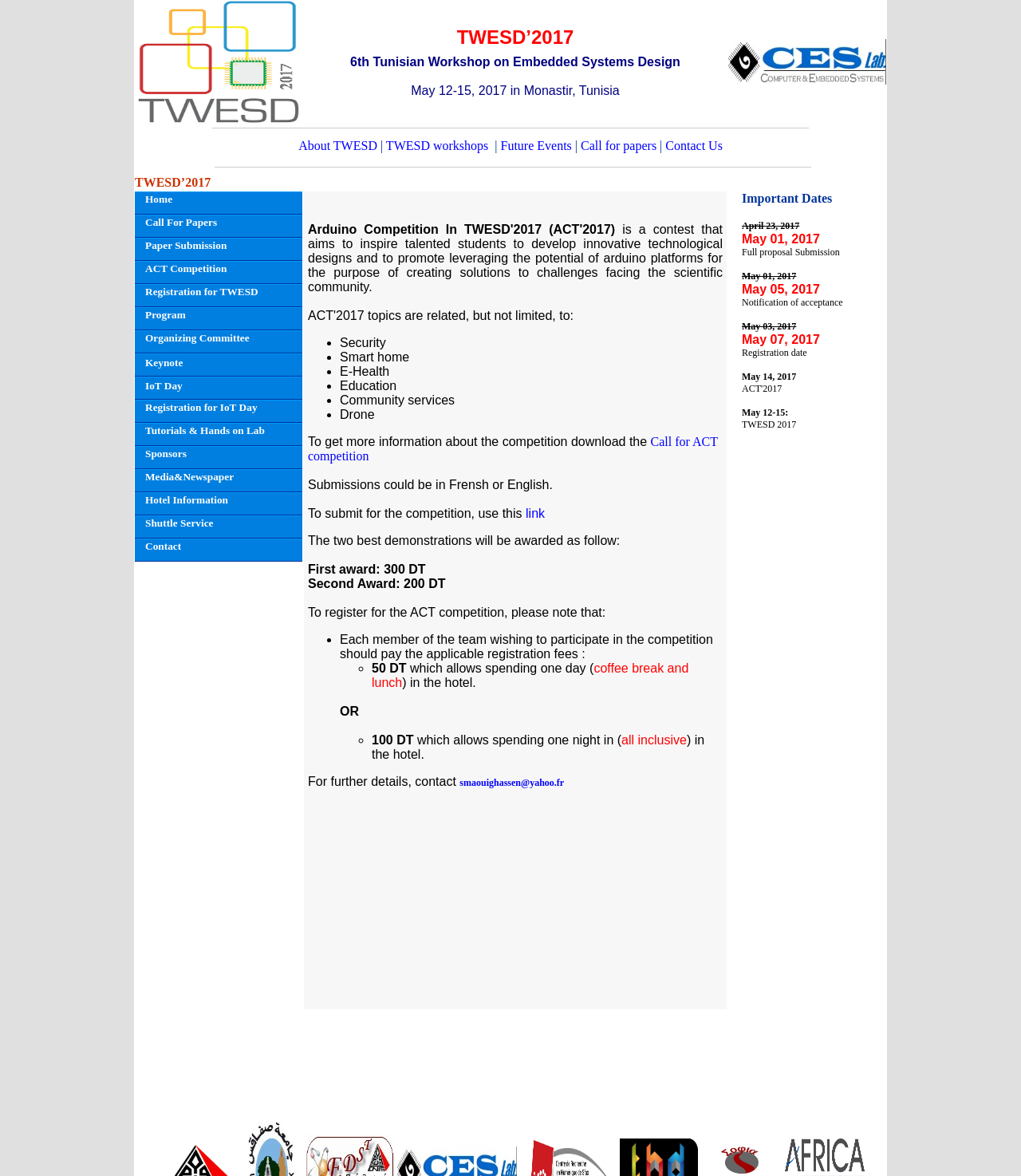Give a one-word or one-phrase response to the question: 
What is the name of the workshop?

TWESD